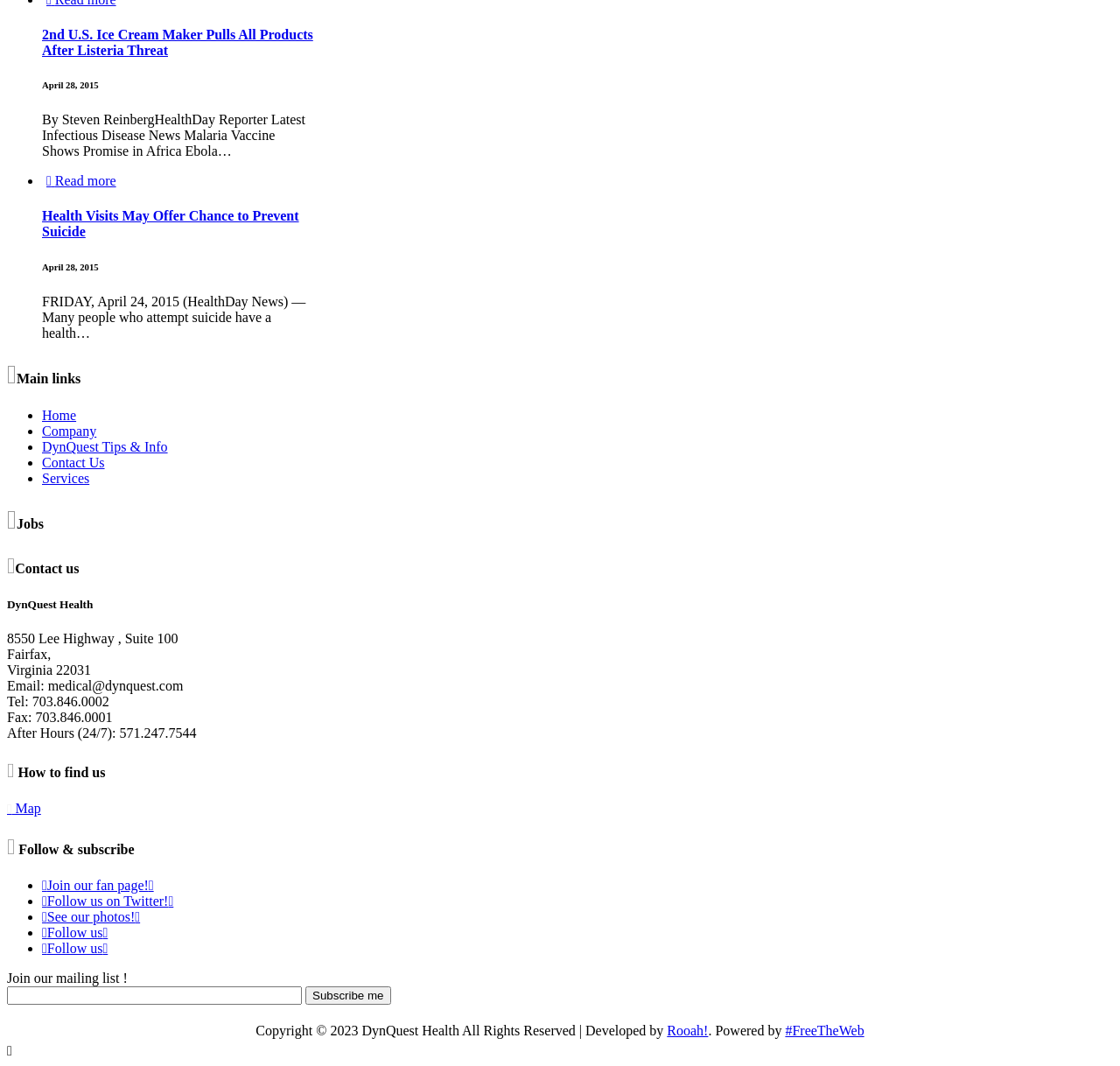Could you provide the bounding box coordinates for the portion of the screen to click to complete this instruction: "View the map"?

[0.006, 0.751, 0.037, 0.765]